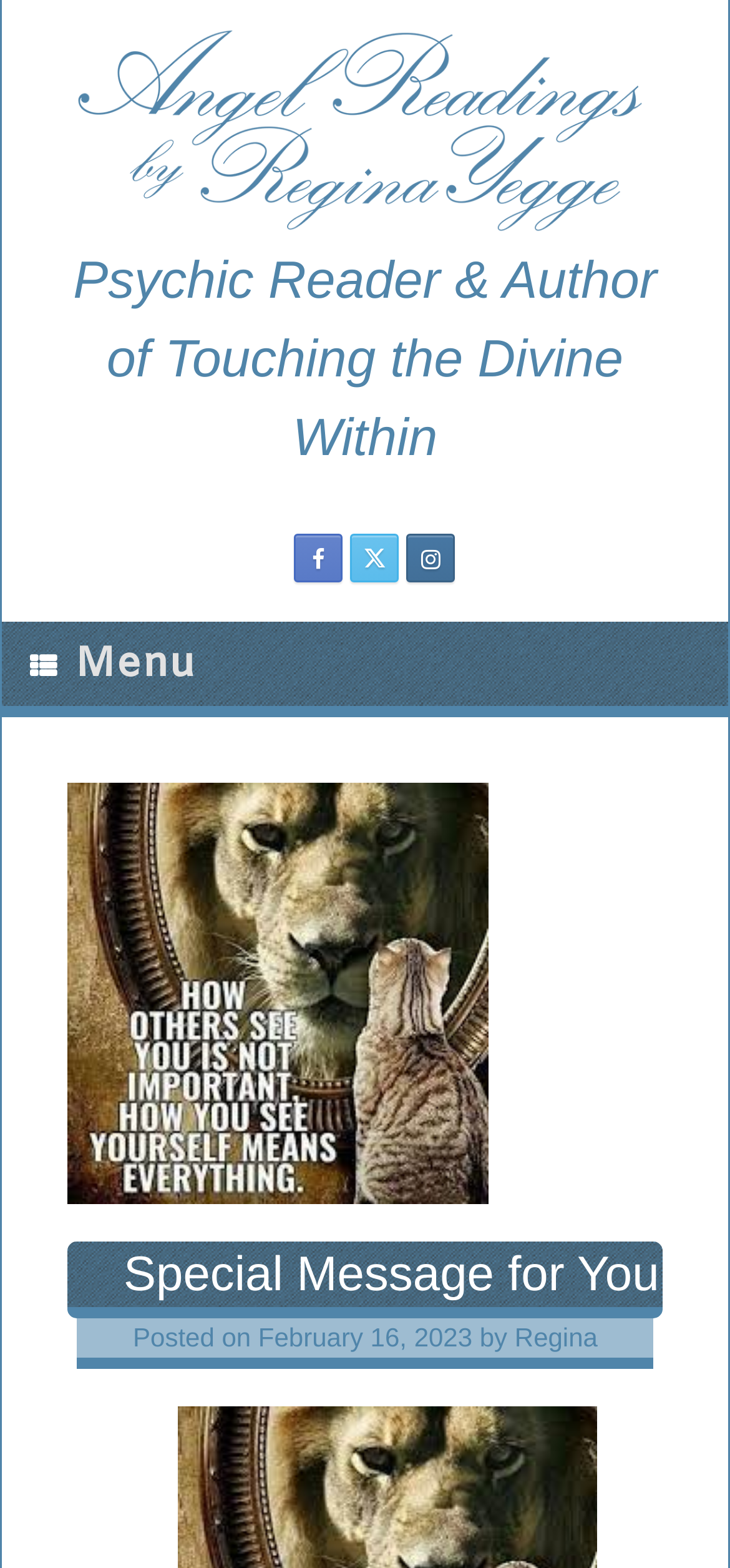Refer to the screenshot and give an in-depth answer to this question: Is there a menu icon?

I determined the presence of a menu icon by looking at the link element ' Menu' which is located at the top left corner of the page and has a bounding box coordinate of [0.003, 0.396, 0.305, 0.45].